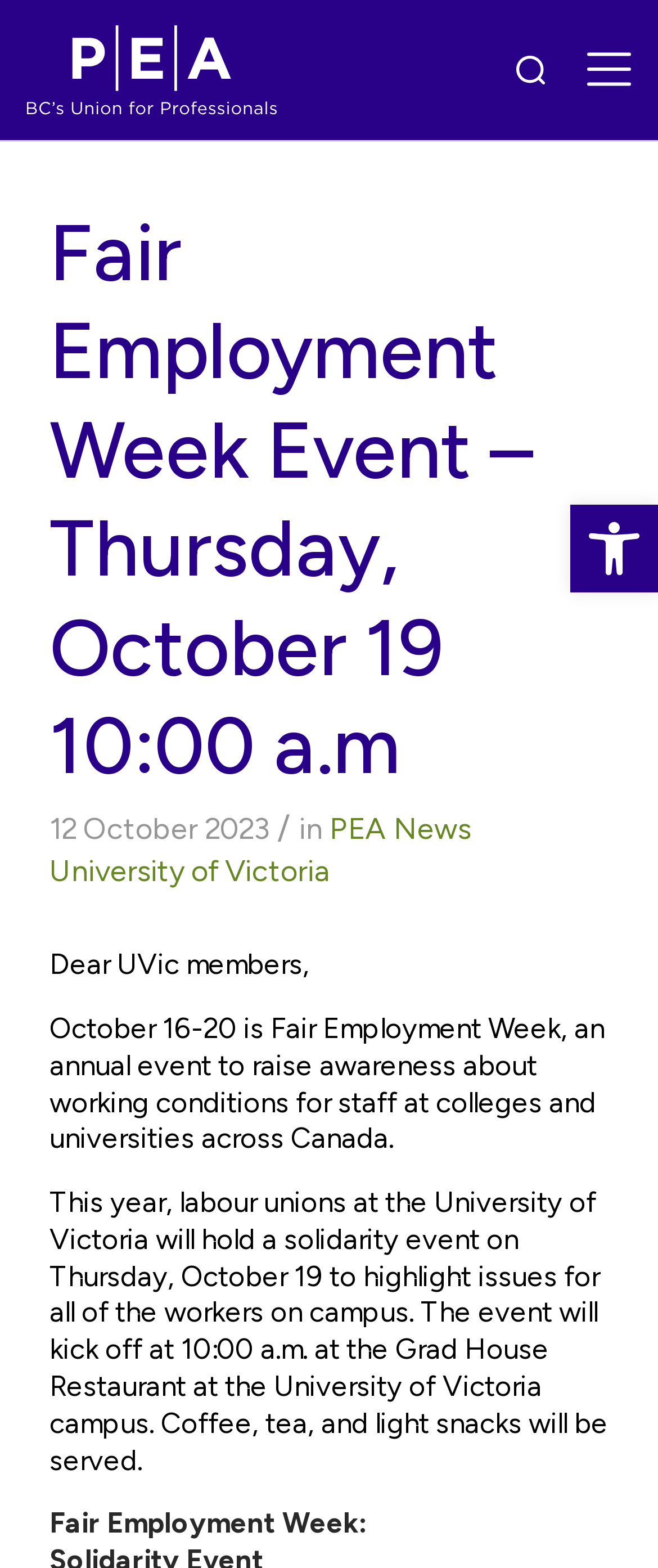Answer the question with a single word or phrase: 
What is being served at the solidarity event?

Coffee, tea, and light snacks